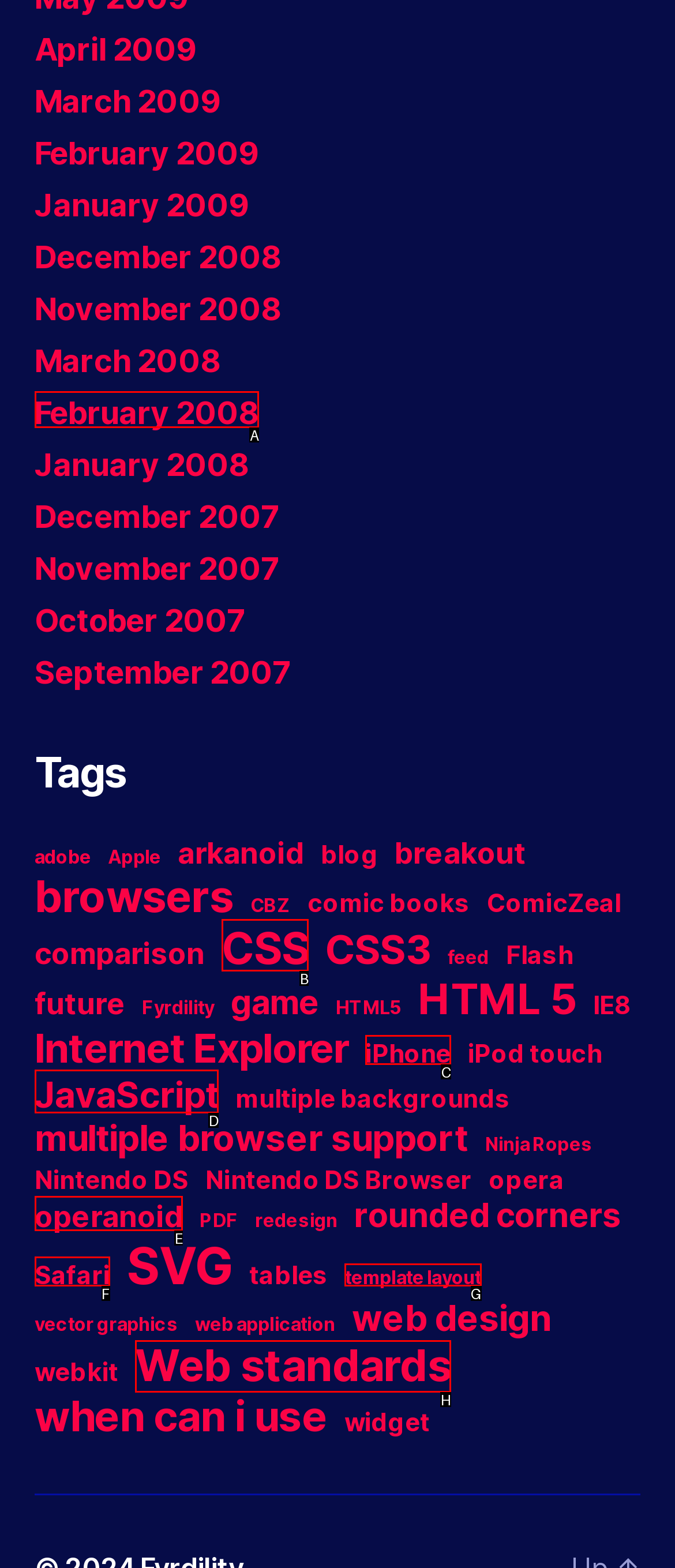Determine the HTML element to be clicked to complete the task: Check the 'Web standards' section. Answer by giving the letter of the selected option.

H